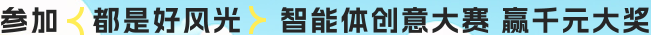What is the currency of the prizes?
Observe the image and answer the question with a one-word or short phrase response.

Yuan